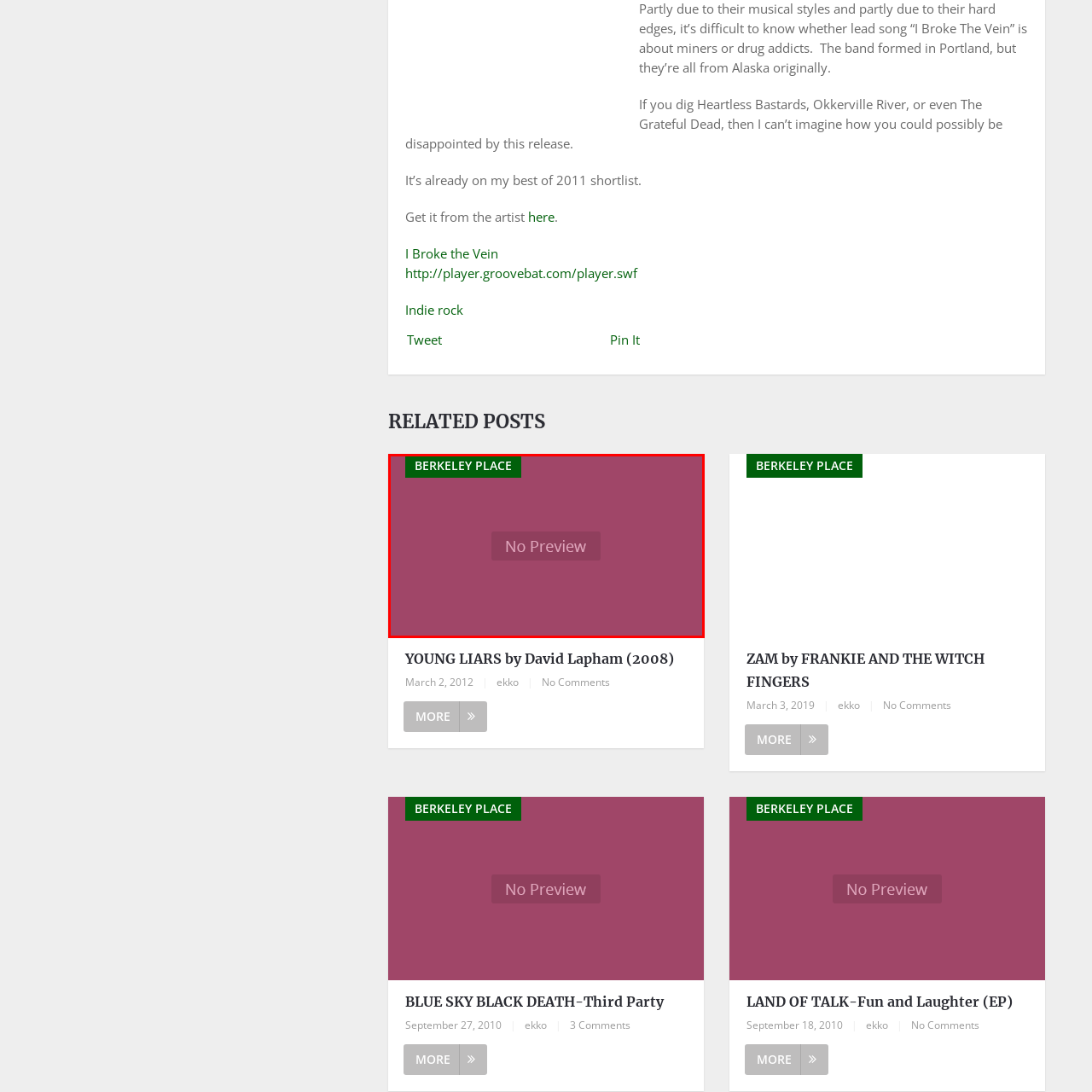Craft a detailed explanation of the image surrounded by the red outline.

The image features a placeholder graphic with the text "No Preview" prominently displayed in the center. The background is a rich, muted maroon color, creating a warm and inviting ambiance. At the top, there’s a bold green rectangle that contains the label "BERKELEY PLACE," signifying its relevance to a music or arts blog, likely related to reviews or discussions of various artistic works. This visual serves to denote a section of the website that may be focused on a specific theme or topic within the broader context of indie music and culture, potentially indicating where users can explore various relevant posts or articles.